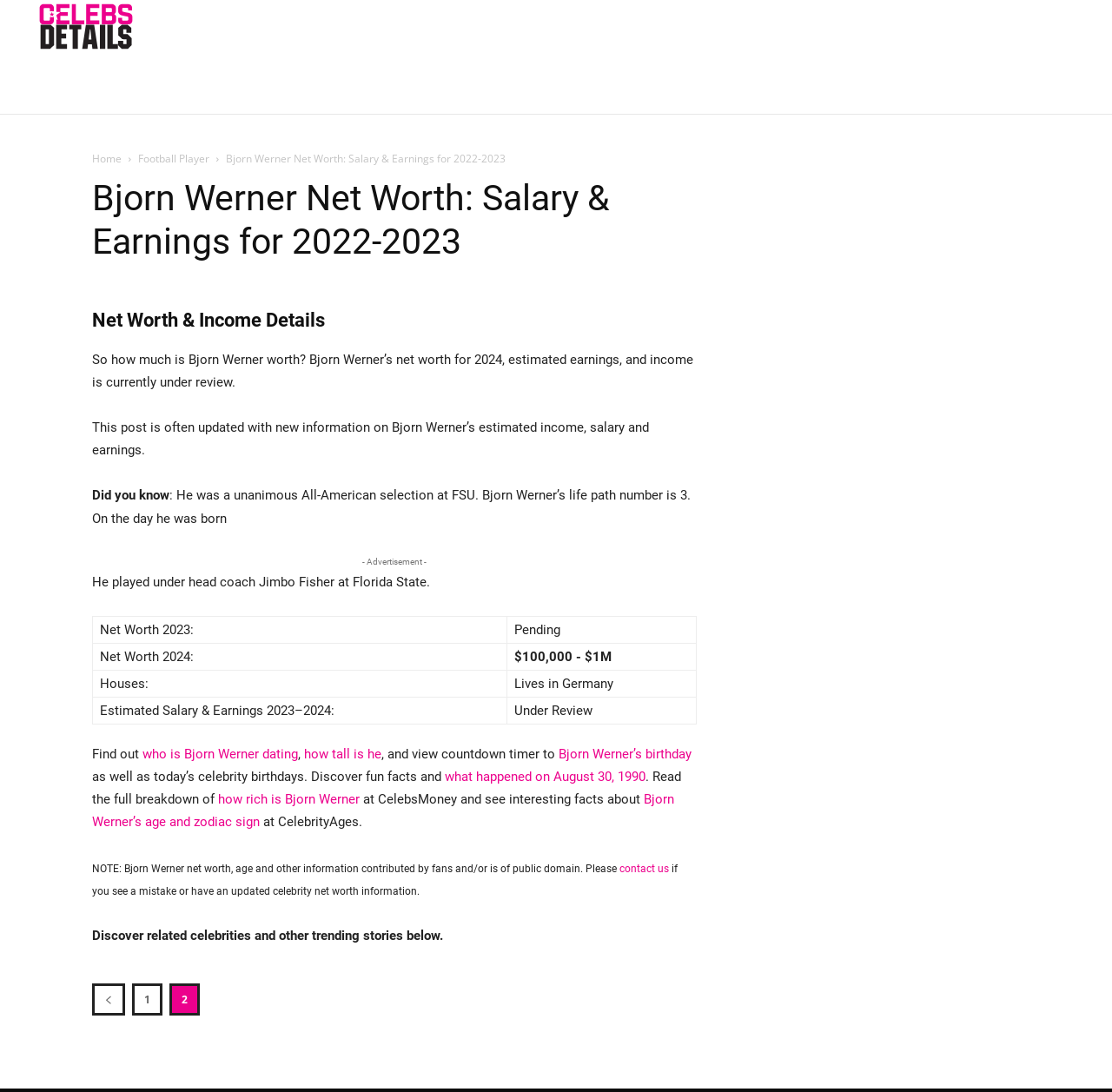Find and provide the bounding box coordinates for the UI element described here: "contact us". The coordinates should be given as four float numbers between 0 and 1: [left, top, right, bottom].

[0.557, 0.79, 0.602, 0.801]